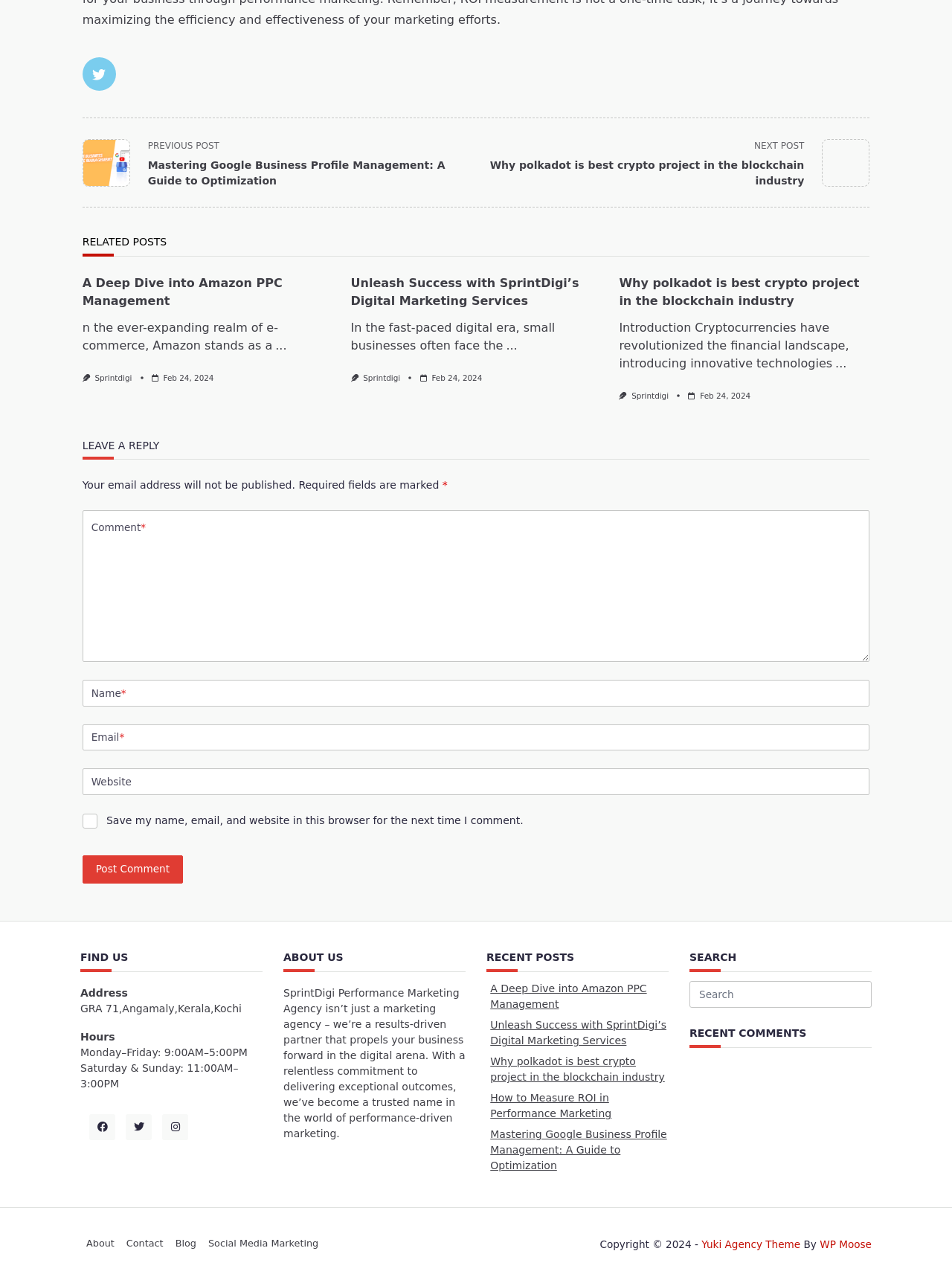How many fields are required in the comment form?
Carefully examine the image and provide a detailed answer to the question.

In the comment form, I counted three required fields, which are 'Name', 'Email', and 'Comment'. These fields are marked with an asterisk (*) indicating that they are required.